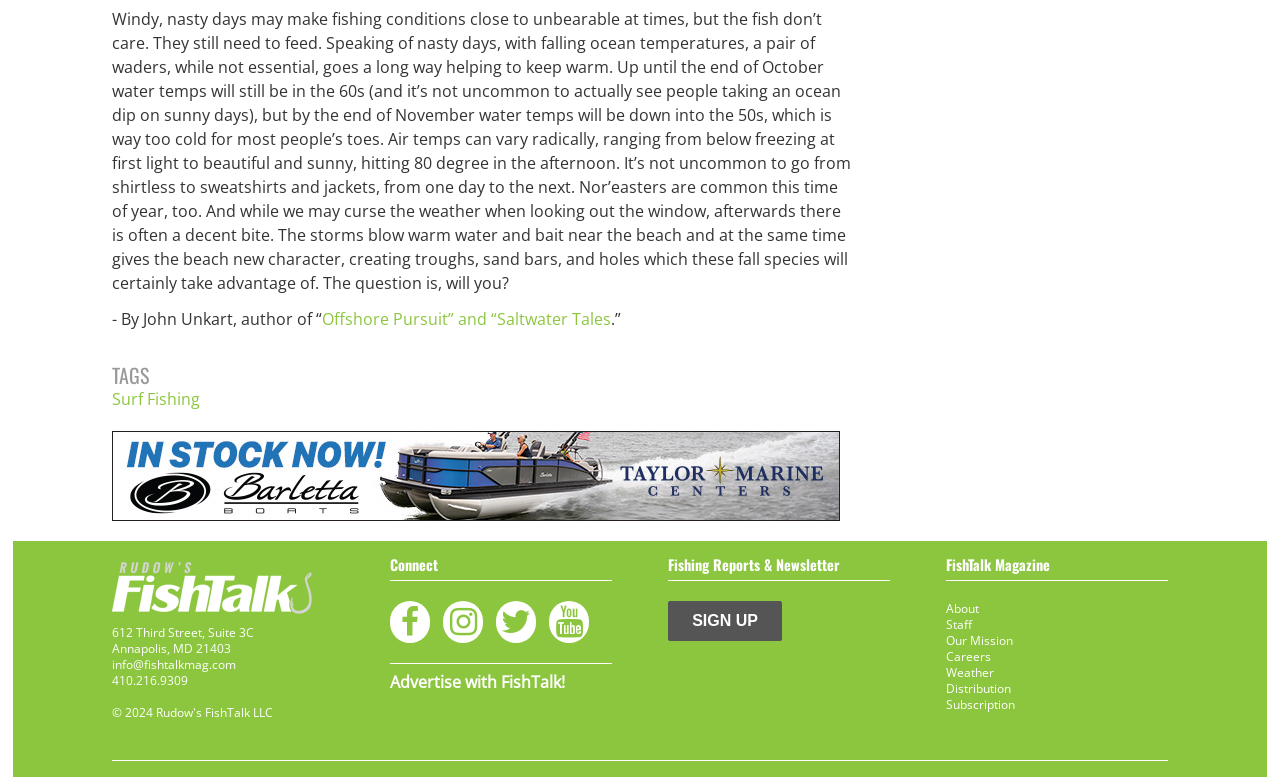What is the purpose of the 'SIGN UP' button?
Answer the question with a detailed and thorough explanation.

The 'SIGN UP' button is located under the heading 'Fishing Reports & Newsletter', which suggests that the purpose of the button is to allow users to sign up for a newsletter or fishing reports.